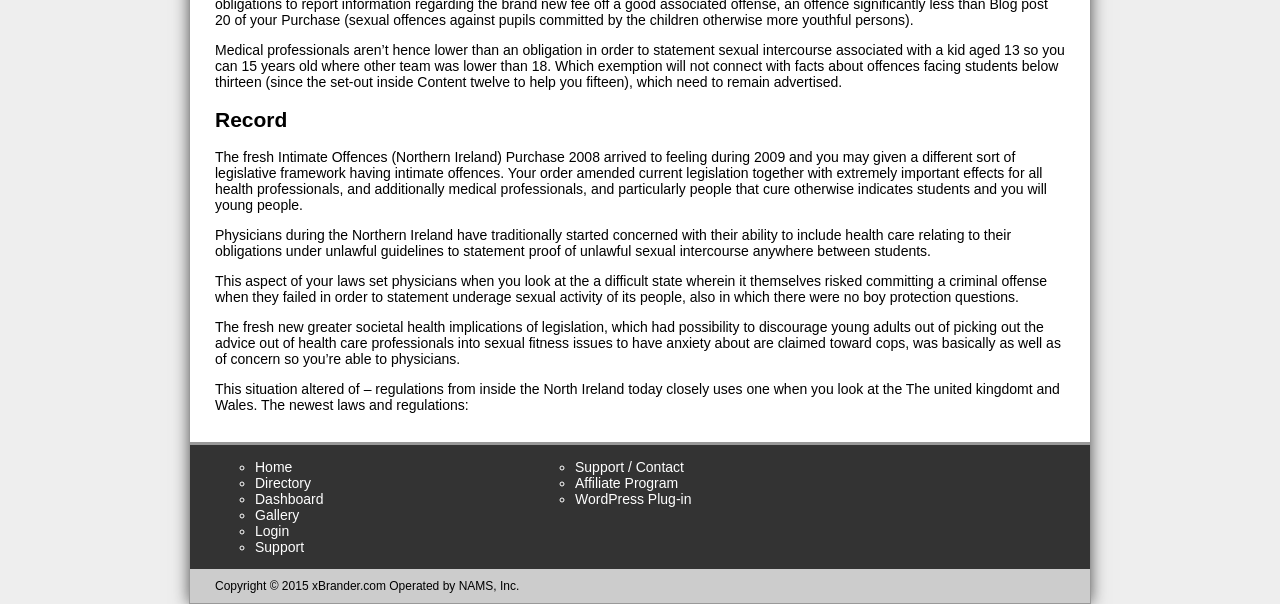Using a single word or phrase, answer the following question: 
What is the purpose of the links at the bottom of the page?

Navigation